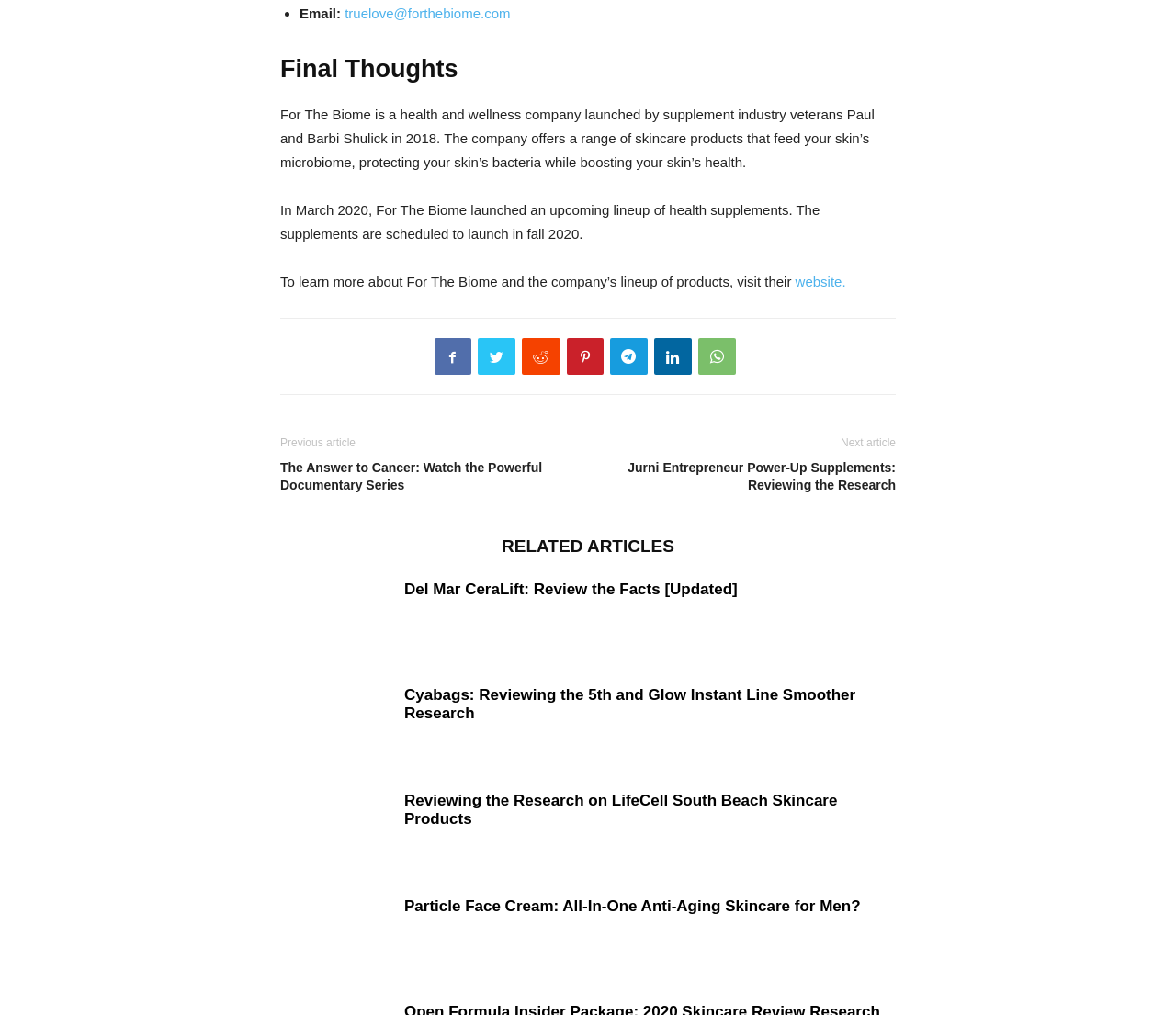Give a one-word or short phrase answer to this question: 
What is the topic of the first related article?

Del Mar CeraLift